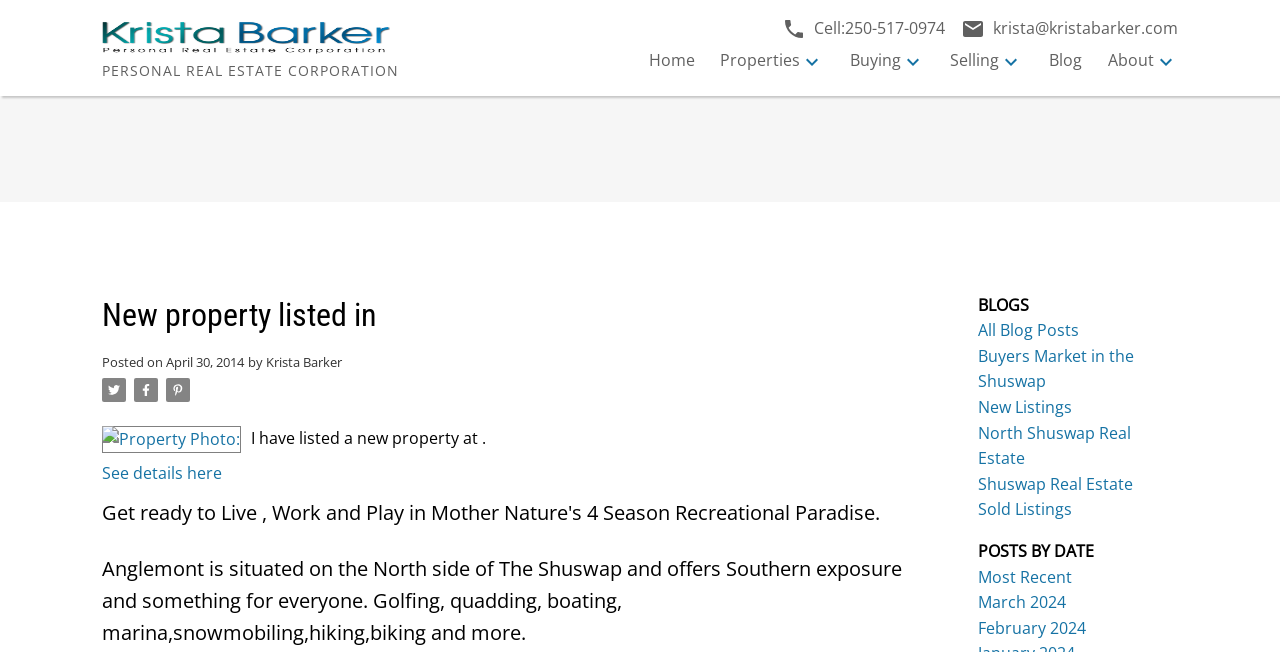Please identify the bounding box coordinates of the clickable area that will allow you to execute the instruction: "Click the 'Search' button".

[0.837, 0.387, 0.914, 0.46]